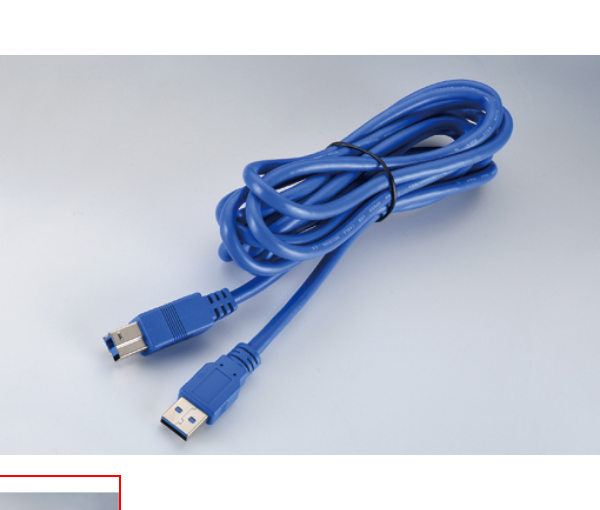Answer the question in one word or a short phrase:
What is the purpose of this type of cable?

data transfer and power supply